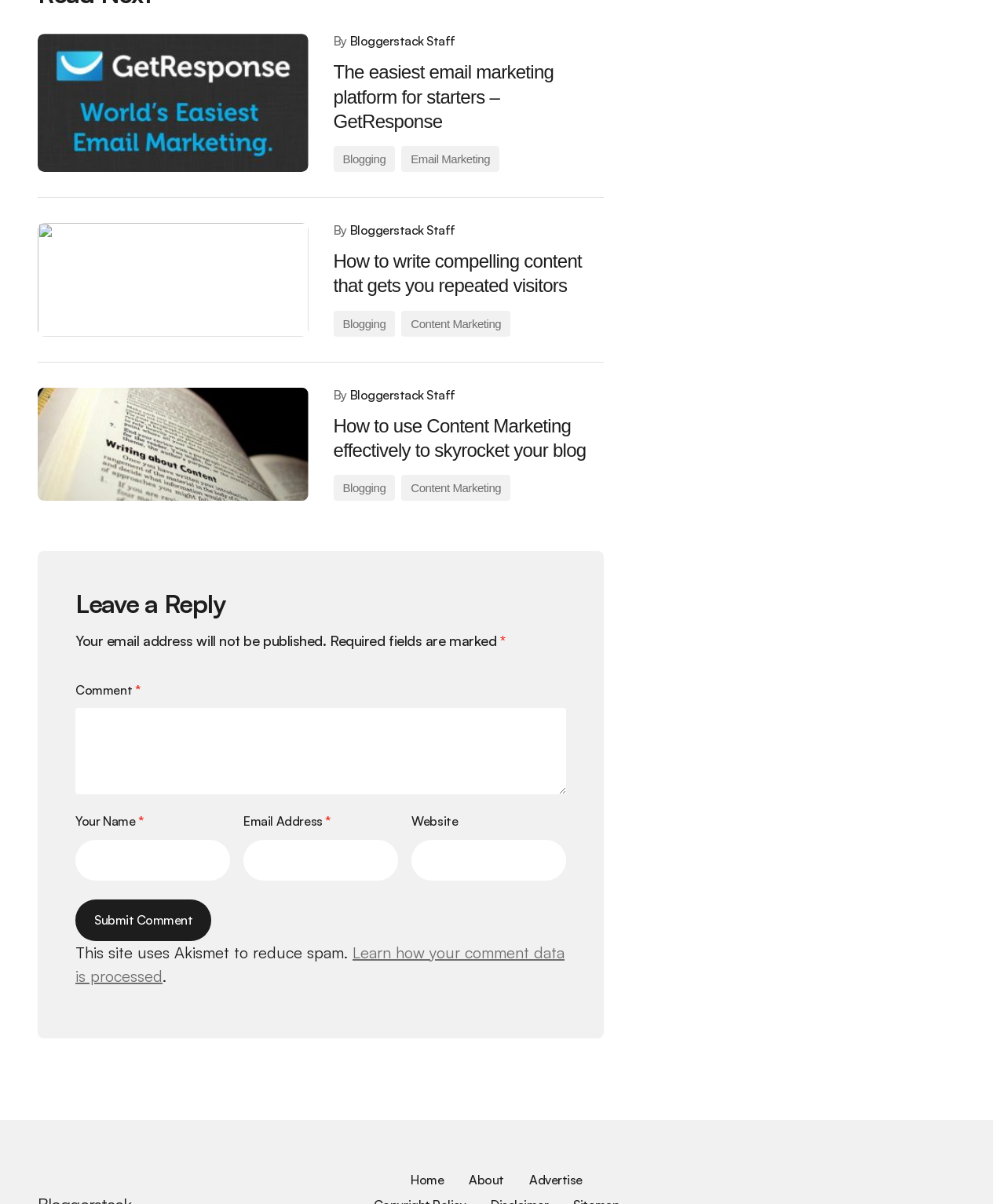Please identify the bounding box coordinates of the region to click in order to complete the given instruction: "Click on the link to go to the home page". The coordinates should be four float numbers between 0 and 1, i.e., [left, top, right, bottom].

[0.409, 0.973, 0.442, 0.986]